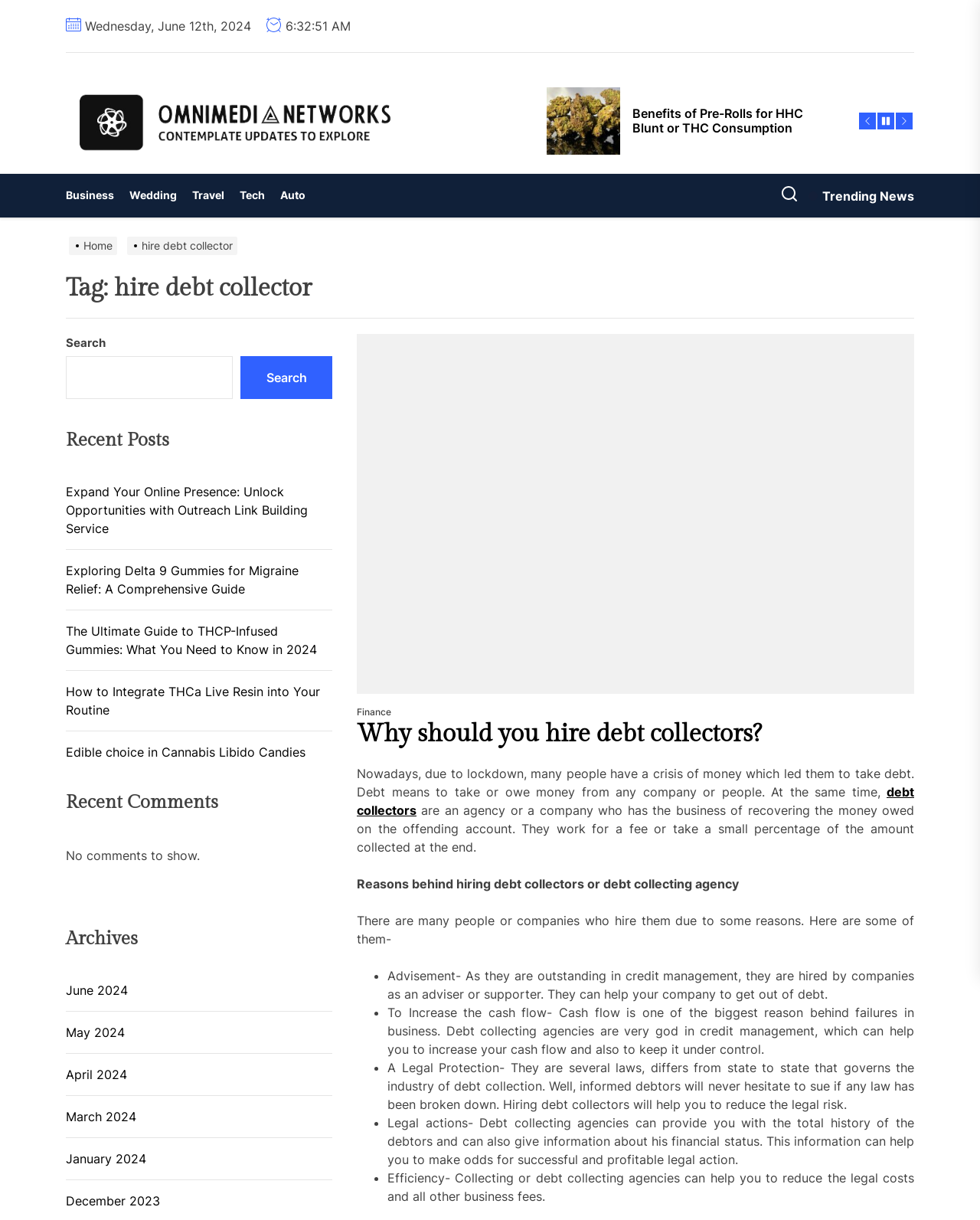Identify the bounding box coordinates for the element that needs to be clicked to fulfill this instruction: "Search for something". Provide the coordinates in the format of four float numbers between 0 and 1: [left, top, right, bottom].

[0.067, 0.292, 0.238, 0.327]